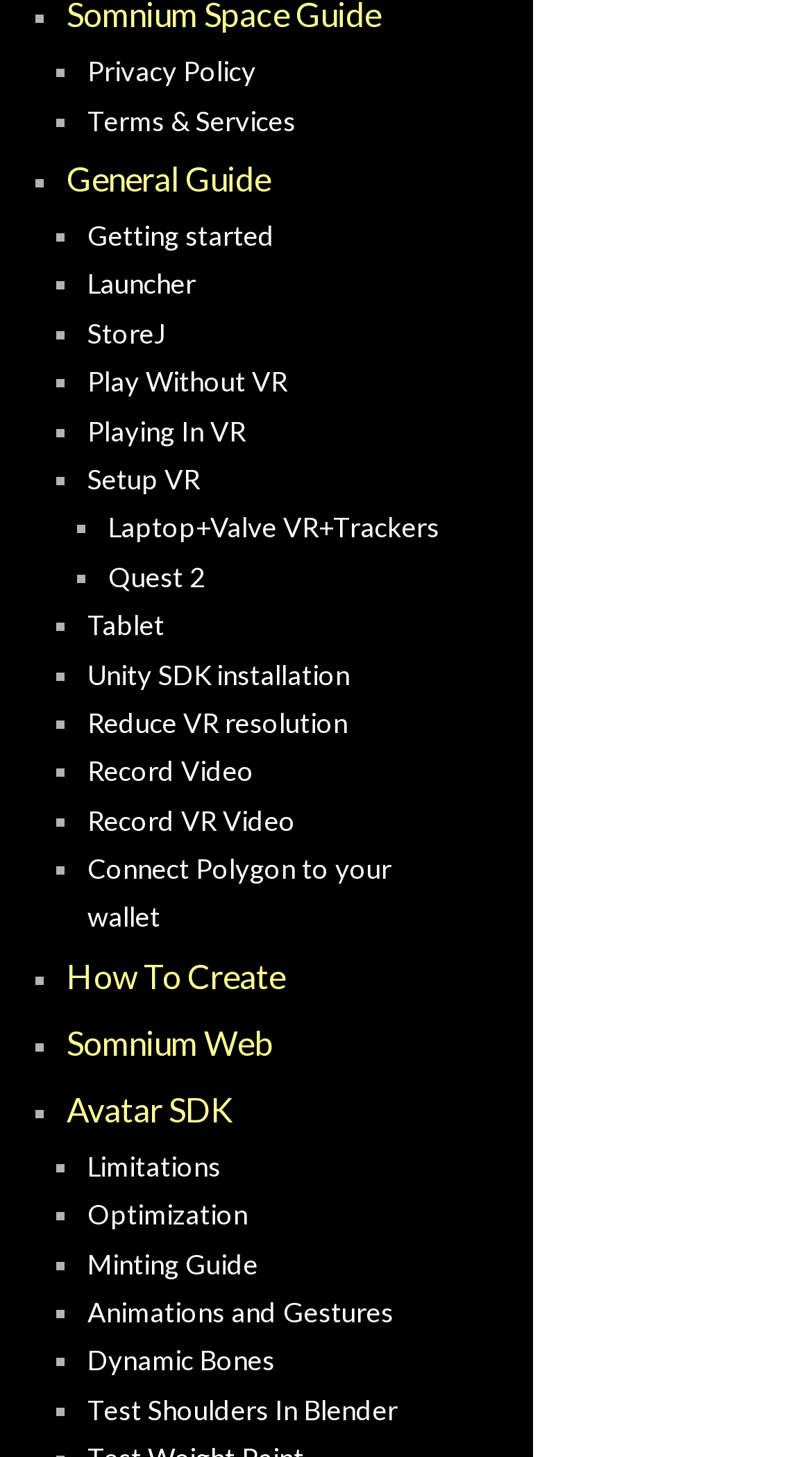Please find the bounding box coordinates (top-left x, top-left y, bottom-right x, bottom-right y) in the screenshot for the UI element described as follows: How To Create

[0.082, 0.656, 0.351, 0.683]